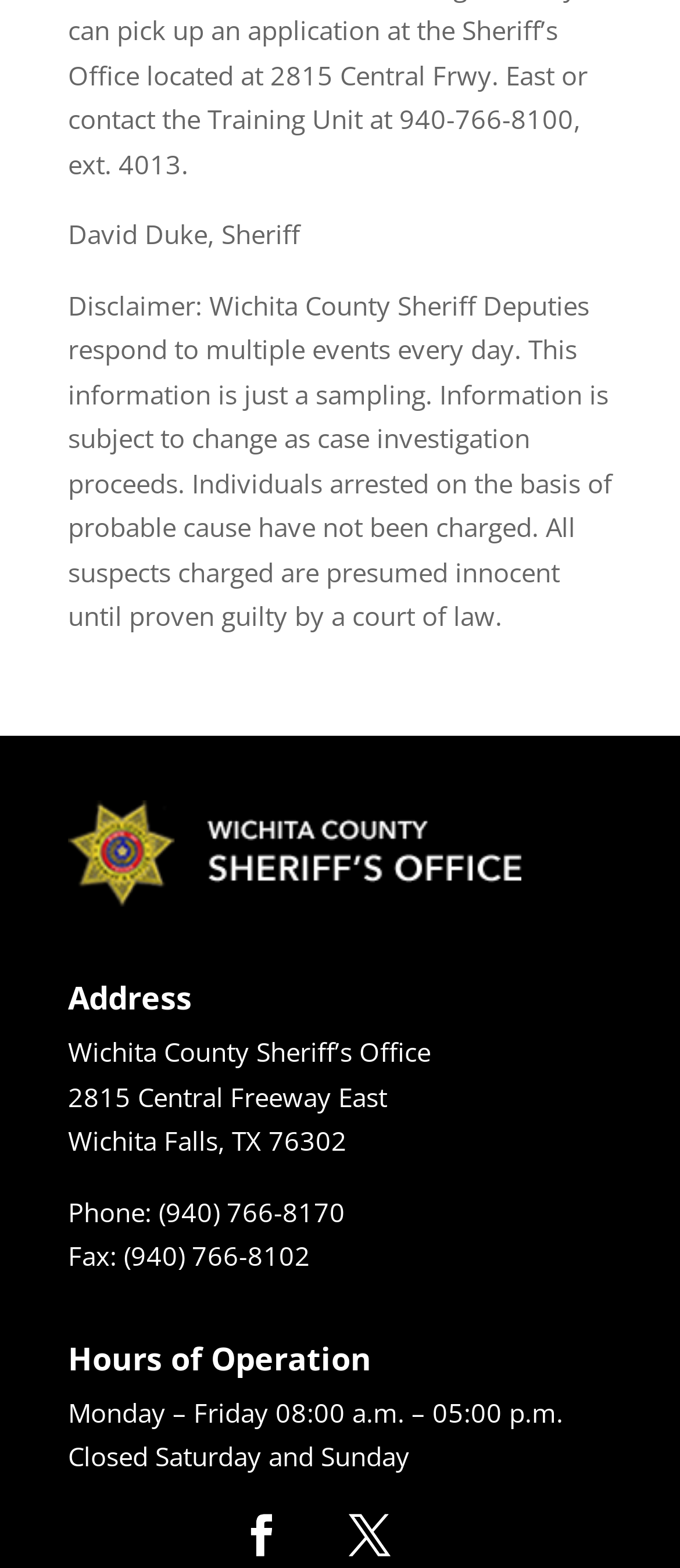Determine the bounding box coordinates for the UI element described. Format the coordinates as (top-left x, top-left y, bottom-right x, bottom-right y) and ensure all values are between 0 and 1. Element description: Twitter

[0.513, 0.966, 0.574, 0.994]